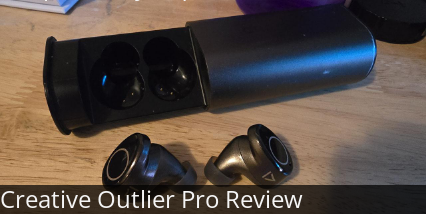What is the purpose of the arrangement in the image?
Using the image as a reference, answer the question in detail.

The caption explains that the arrangement of the earbuds and charging case 'highlights the product's portability and convenience', suggesting that the purpose of the arrangement is to demonstrate the product's portability.